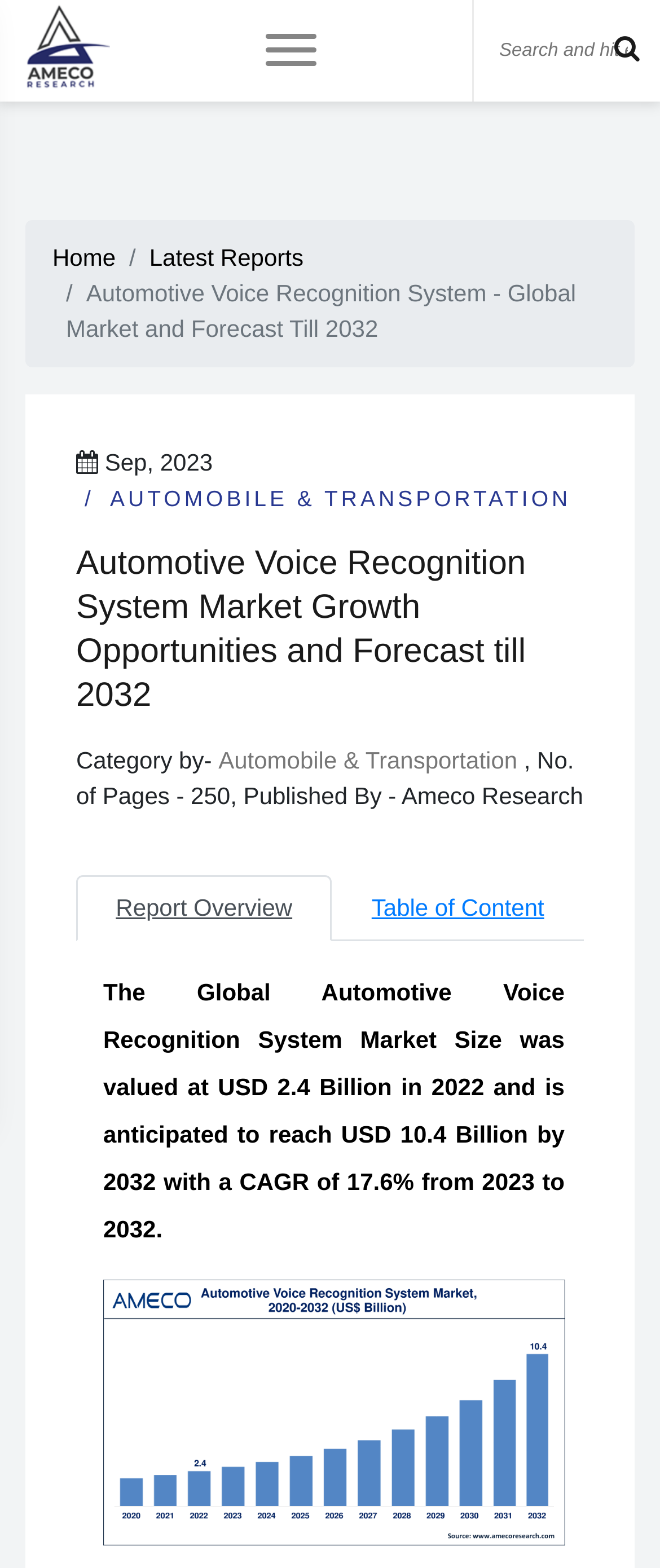What is the market size of Automotive Voice Recognition System in 2022?
Based on the screenshot, respond with a single word or phrase.

USD 2.4 Billion